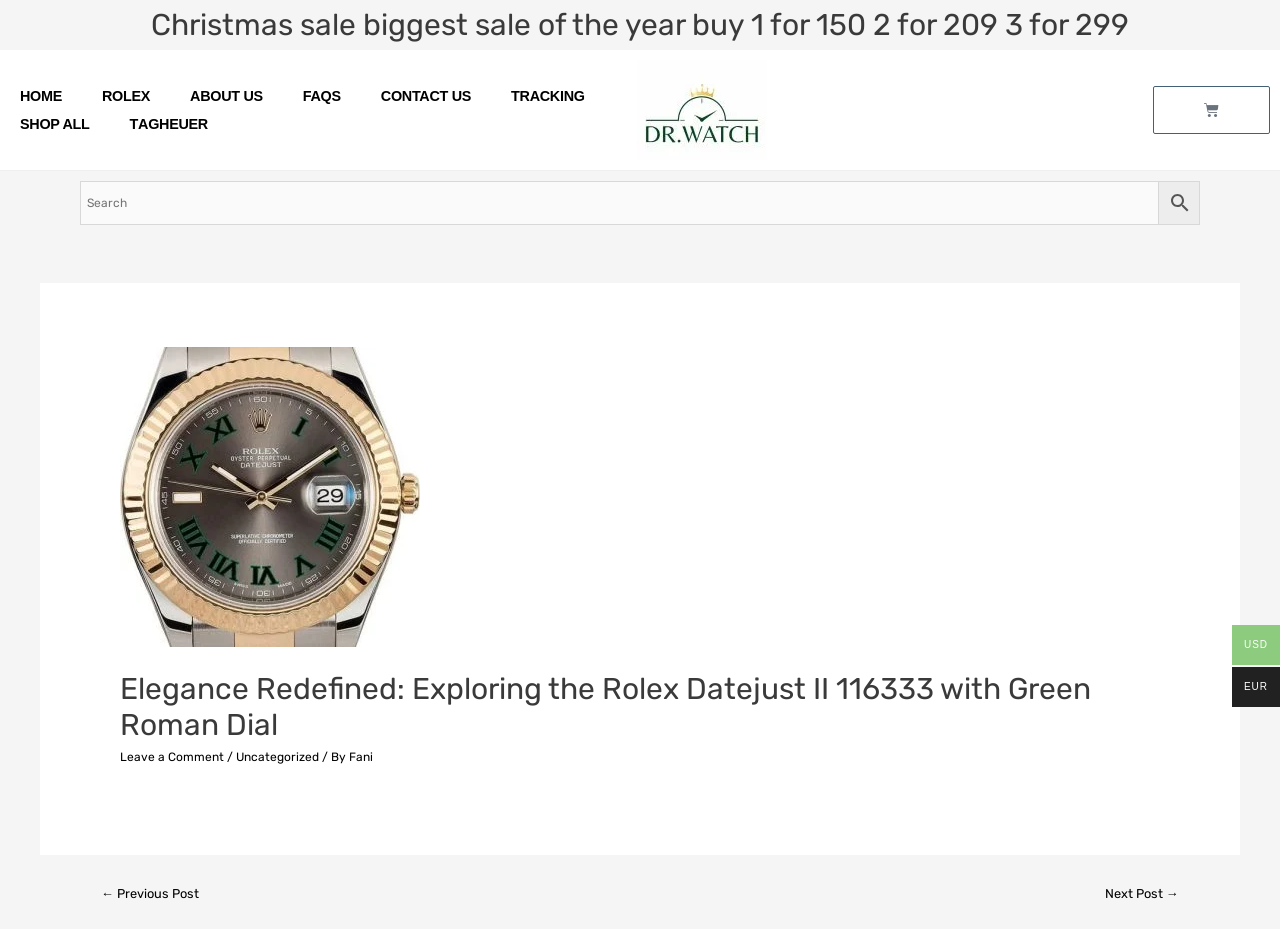What is the currency displayed on the webpage?
Please use the image to deliver a detailed and complete answer.

The webpage displays two currencies, USD and EUR, which can be found at the bottom right corner of the webpage.